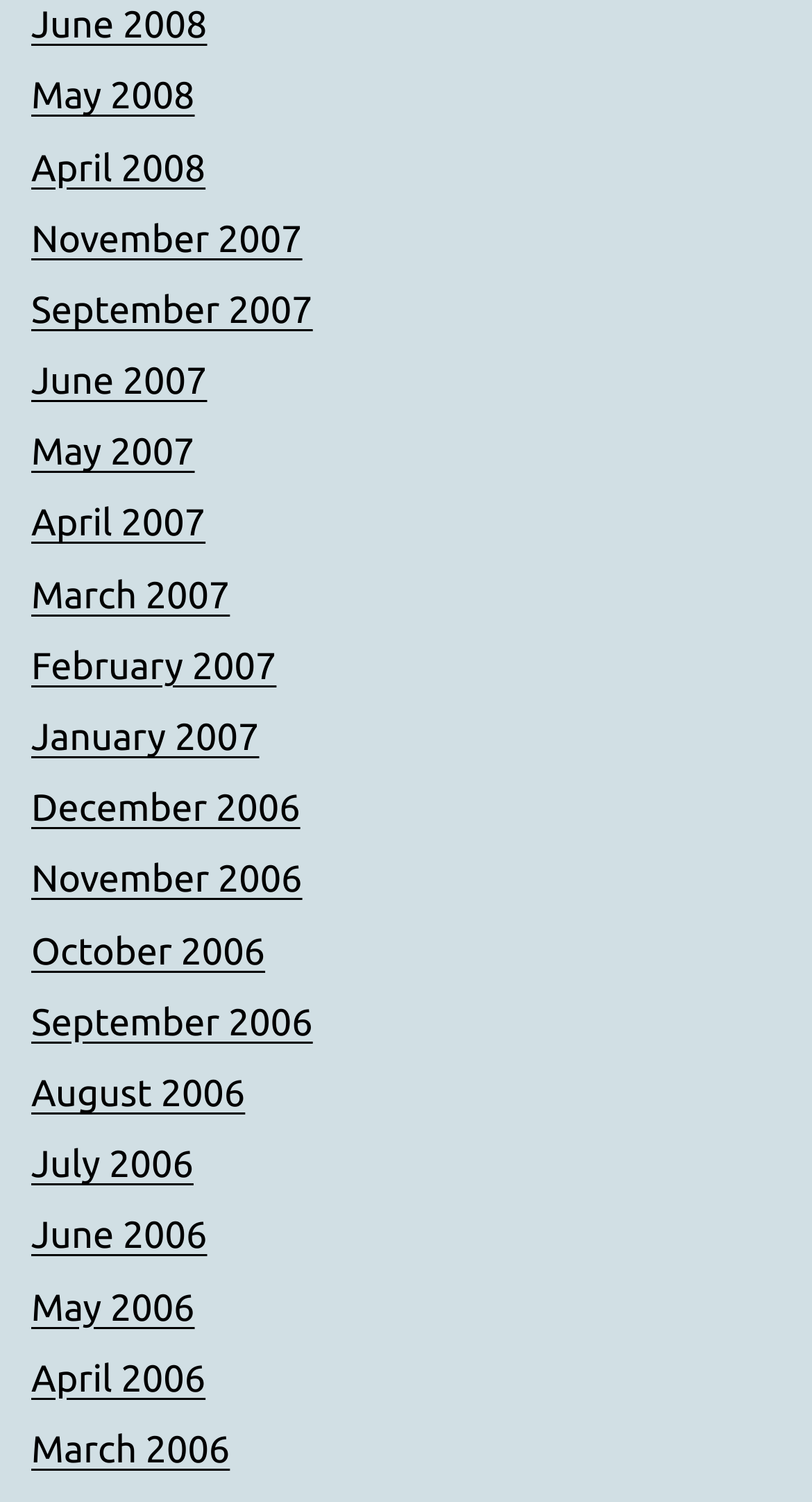Answer the question using only one word or a concise phrase: What is the pattern of the links on the webpage?

Monthly archive links